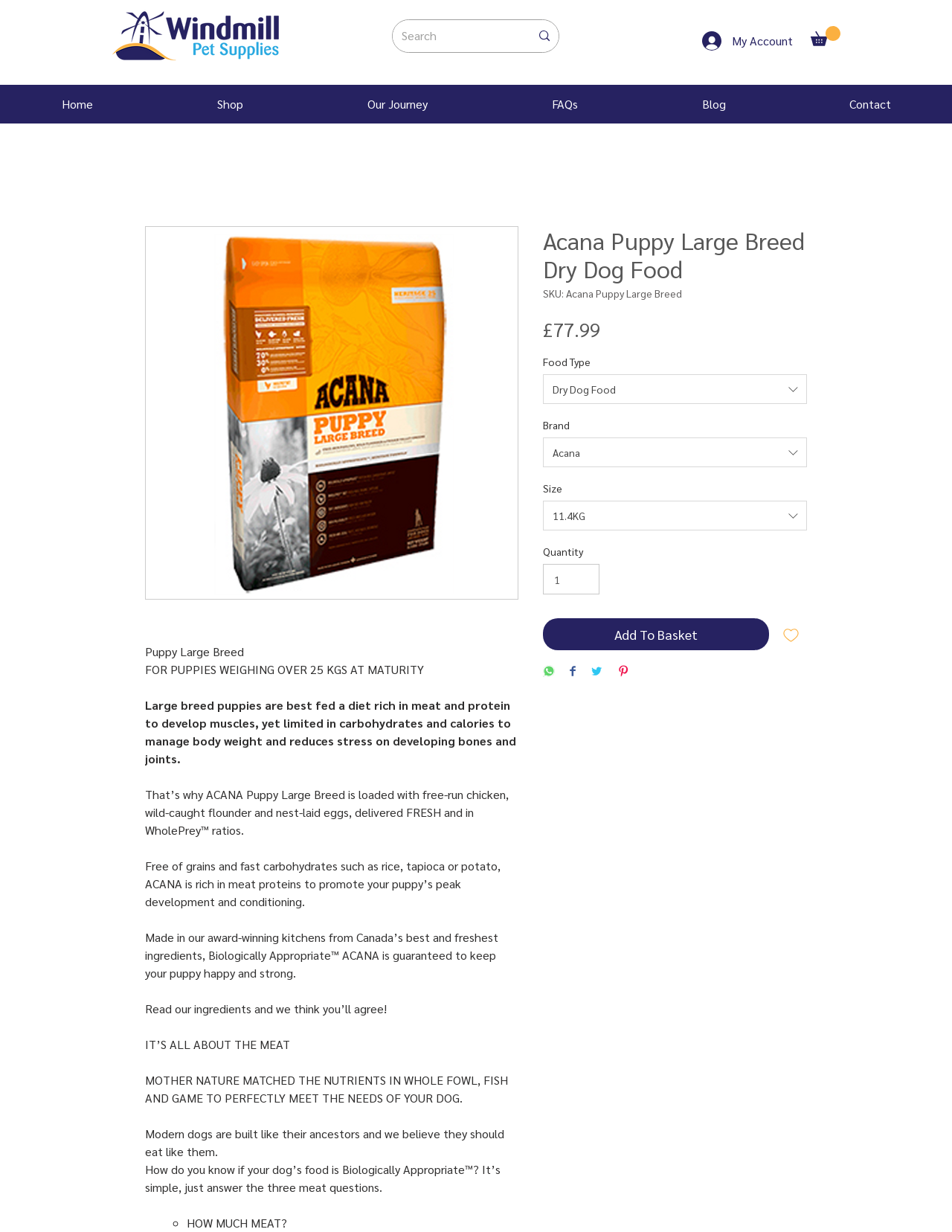Can you show the bounding box coordinates of the region to click on to complete the task described in the instruction: "Go to the home page"?

[0.0, 0.069, 0.162, 0.1]